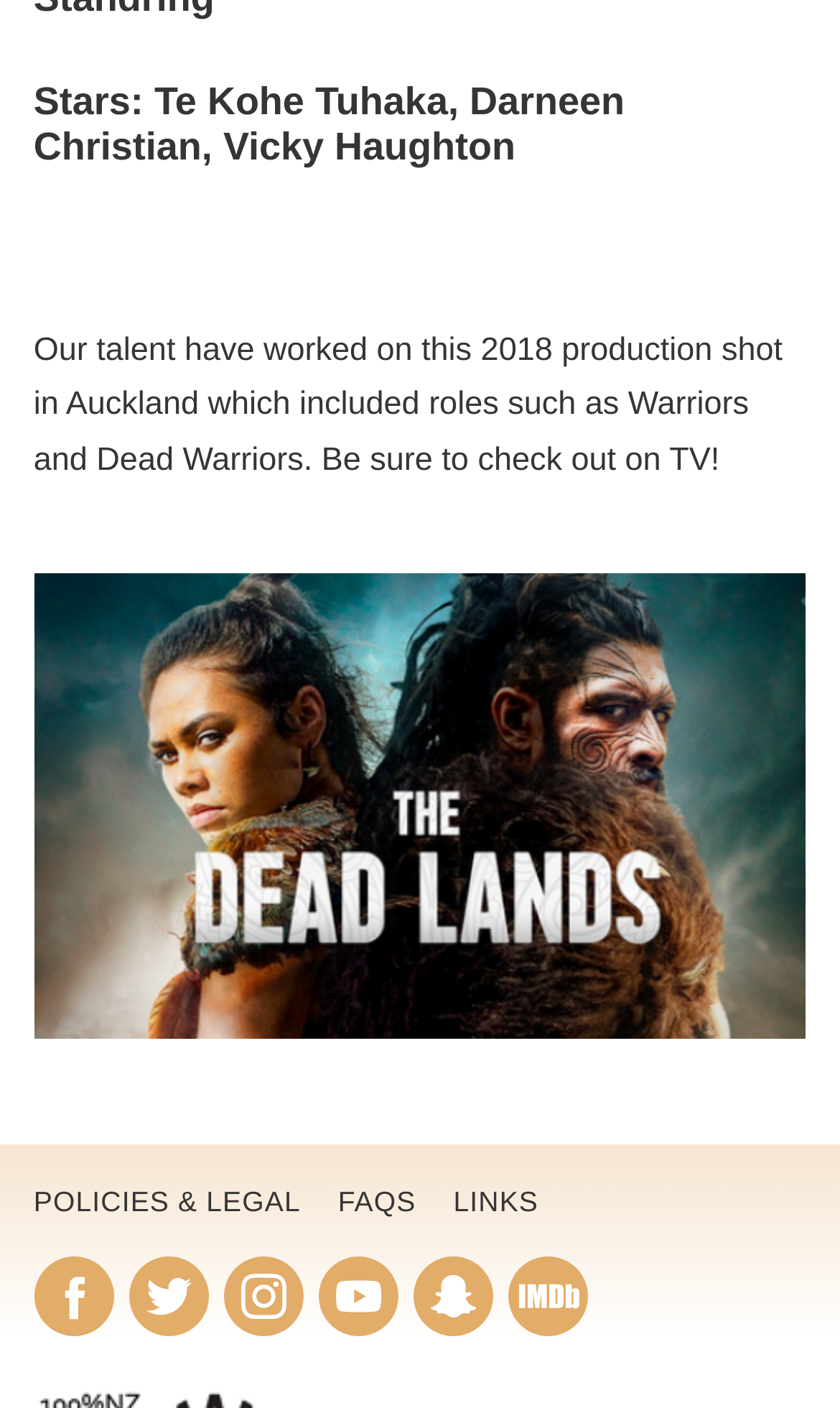Provide your answer in one word or a succinct phrase for the question: 
What social media platforms are linked on the webpage?

Facebook, Twitter, Instagram, YouTube, Snapchat, IMDb